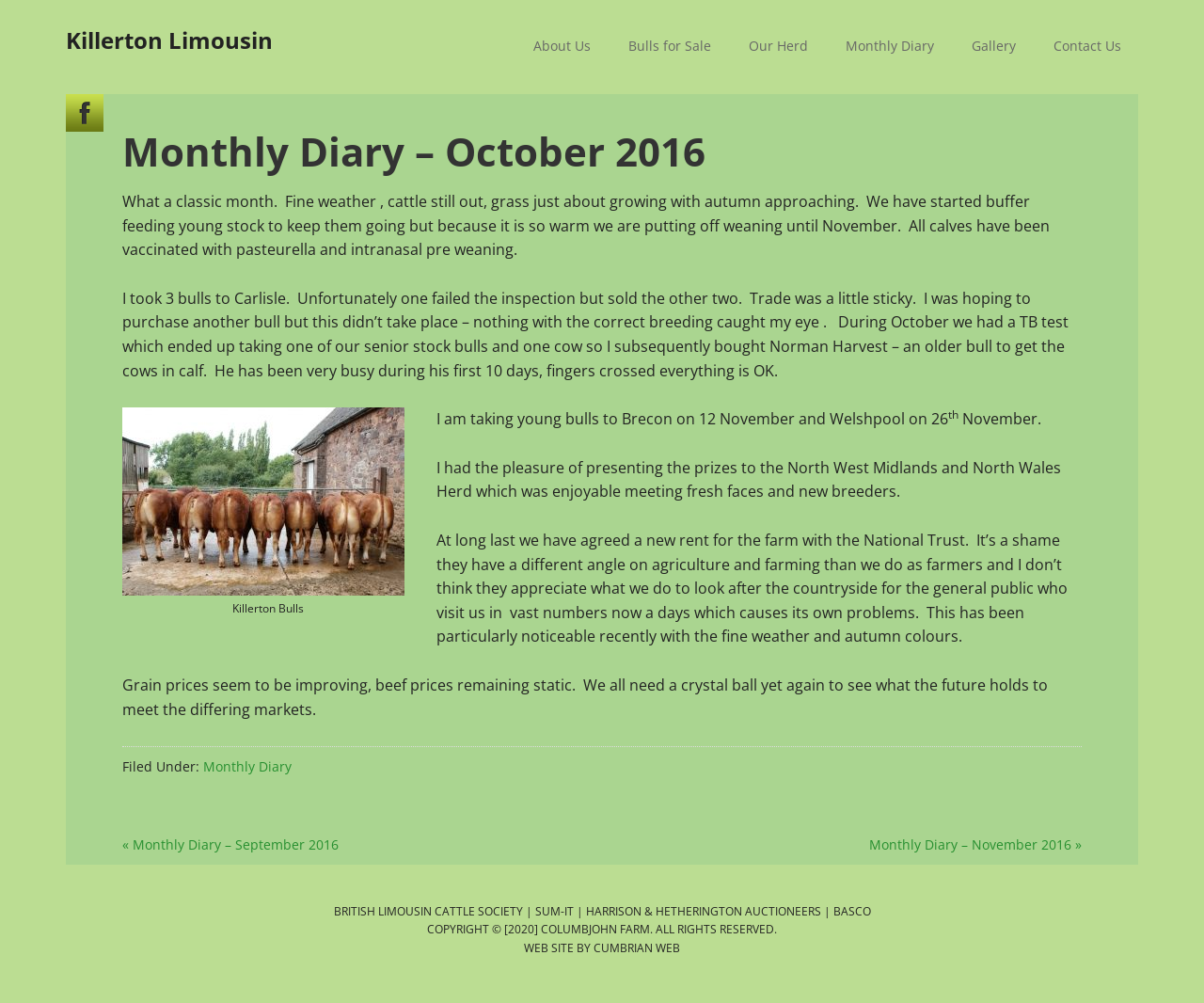Locate the primary heading on the webpage and return its text.

Monthly Diary – October 2016